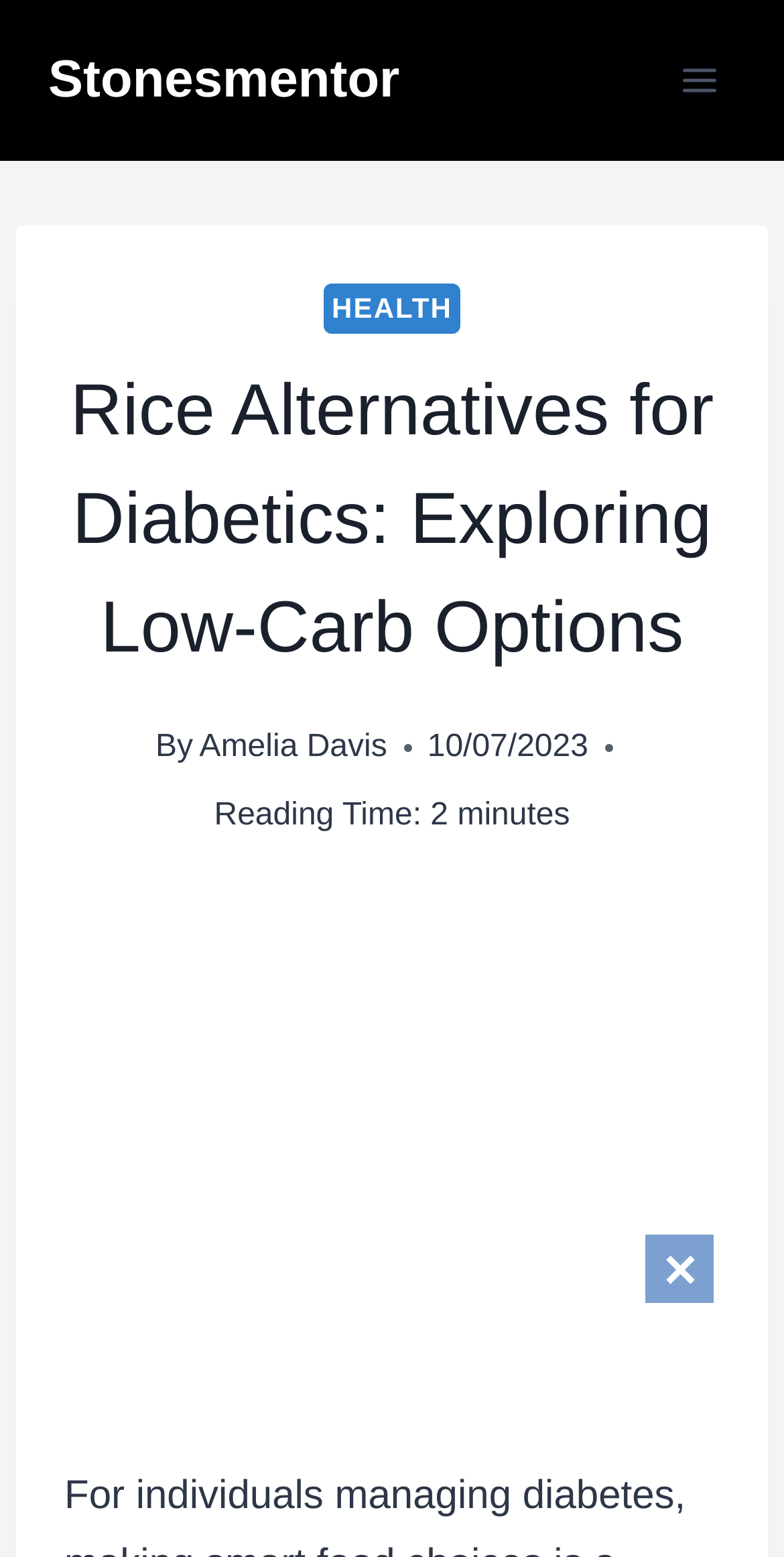Using the details from the image, please elaborate on the following question: What is the category of the article?

The category of the article can be found by looking at the link above the article title, which is 'HEALTH'.